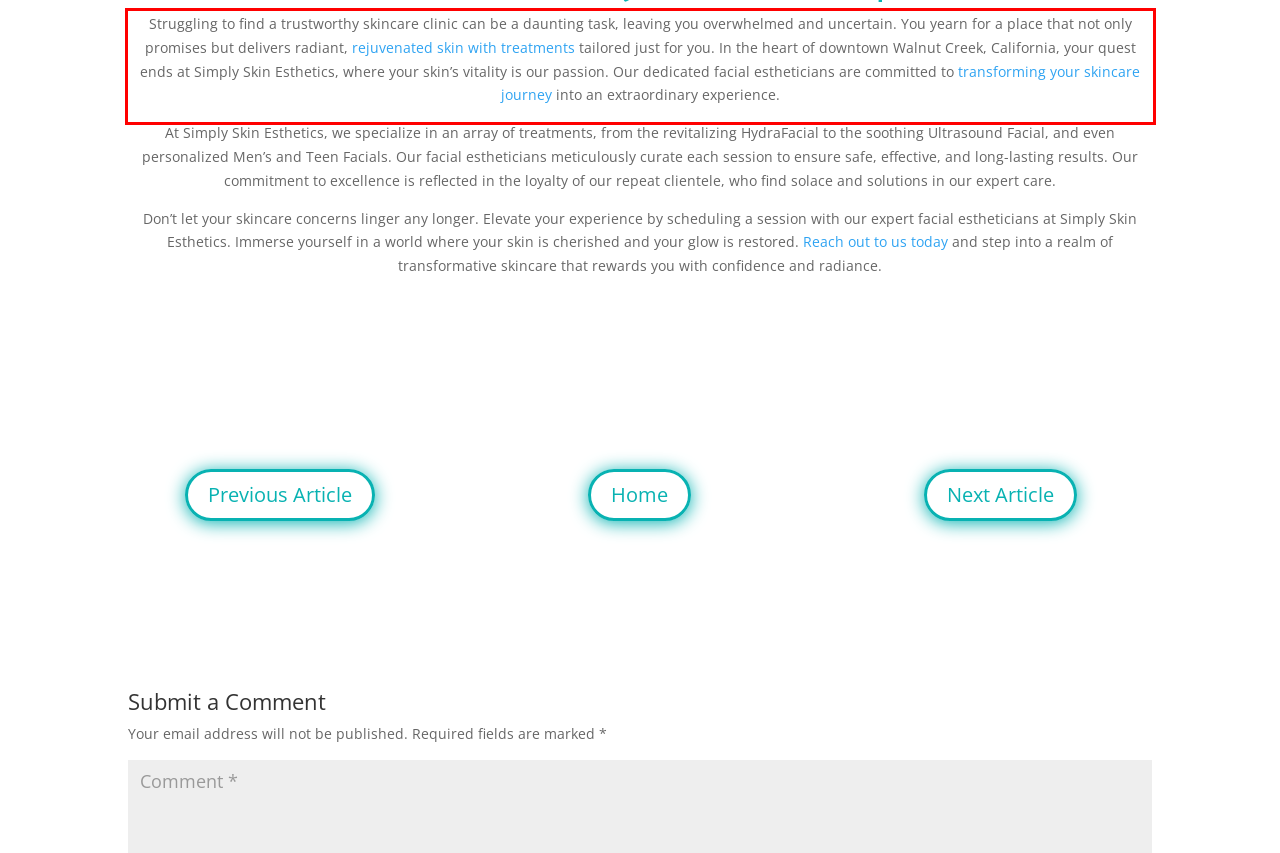Given a screenshot of a webpage with a red bounding box, please identify and retrieve the text inside the red rectangle.

Struggling to find a trustworthy skincare clinic can be a daunting task, leaving you overwhelmed and uncertain. You yearn for a place that not only promises but delivers radiant, rejuvenated skin with treatments tailored just for you. In the heart of downtown Walnut Creek, California, your quest ends at Simply Skin Esthetics, where your skin’s vitality is our passion. Our dedicated facial estheticians are committed to transforming your skincare journey into an extraordinary experience.